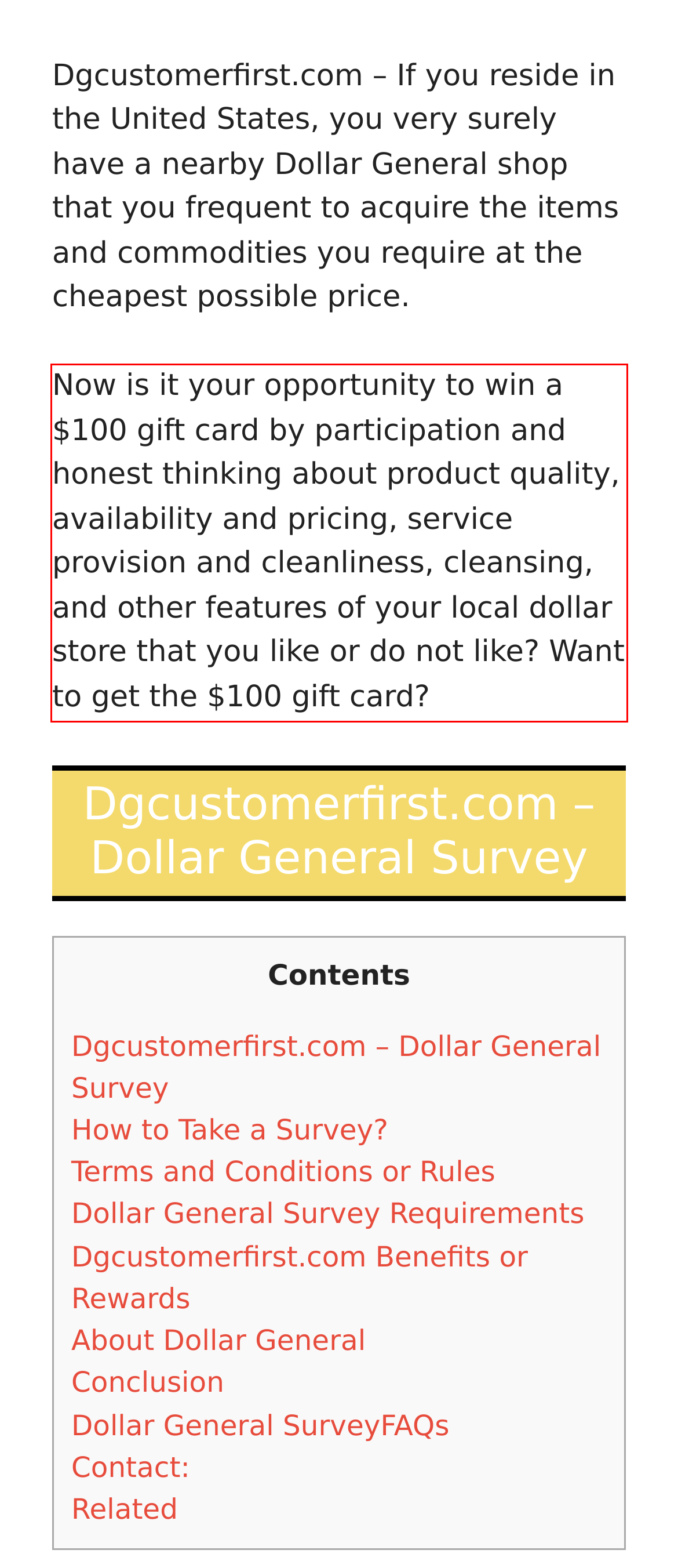You are provided with a screenshot of a webpage that includes a red bounding box. Extract and generate the text content found within the red bounding box.

Now is it your opportunity to win a $100 gift card by participation and honest thinking about product quality, availability and pricing, service provision and cleanliness, cleansing, and other features of your local dollar store that you like or do not like? Want to get the $100 gift card?